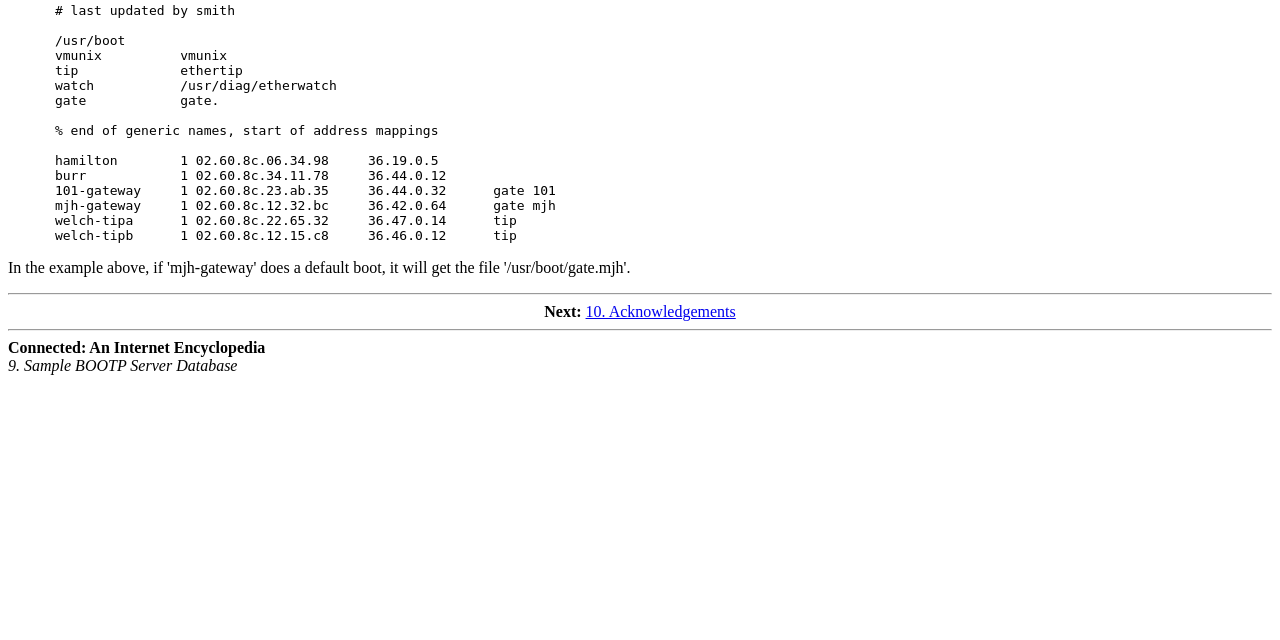Locate the bounding box coordinates of the UI element described by: "10. Acknowledgements". Provide the coordinates as four float numbers between 0 and 1, formatted as [left, top, right, bottom].

[0.457, 0.474, 0.575, 0.501]